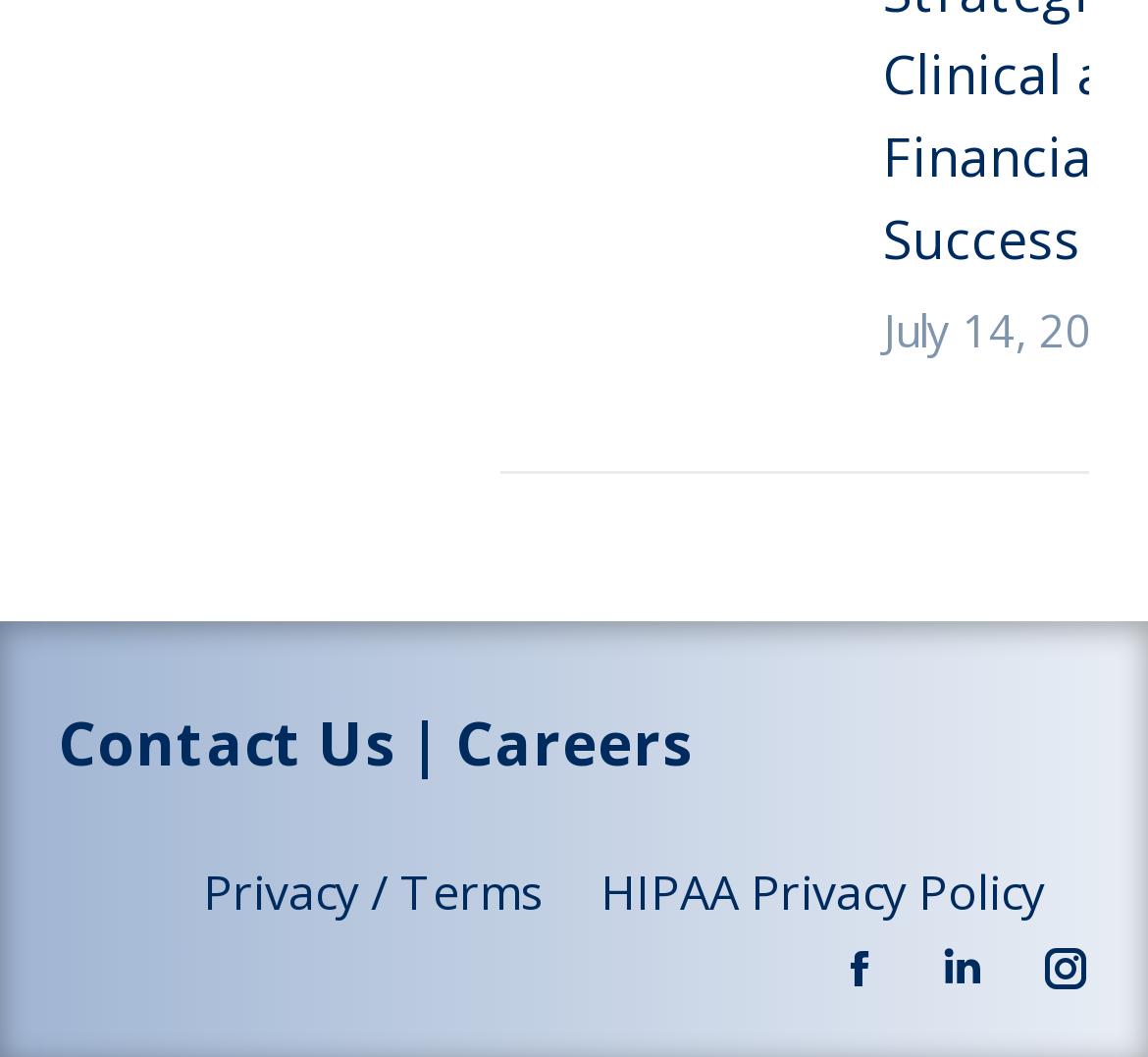Give a one-word or short phrase answer to the question: 
How many links are available under 'Contact Us | Careers'?

2